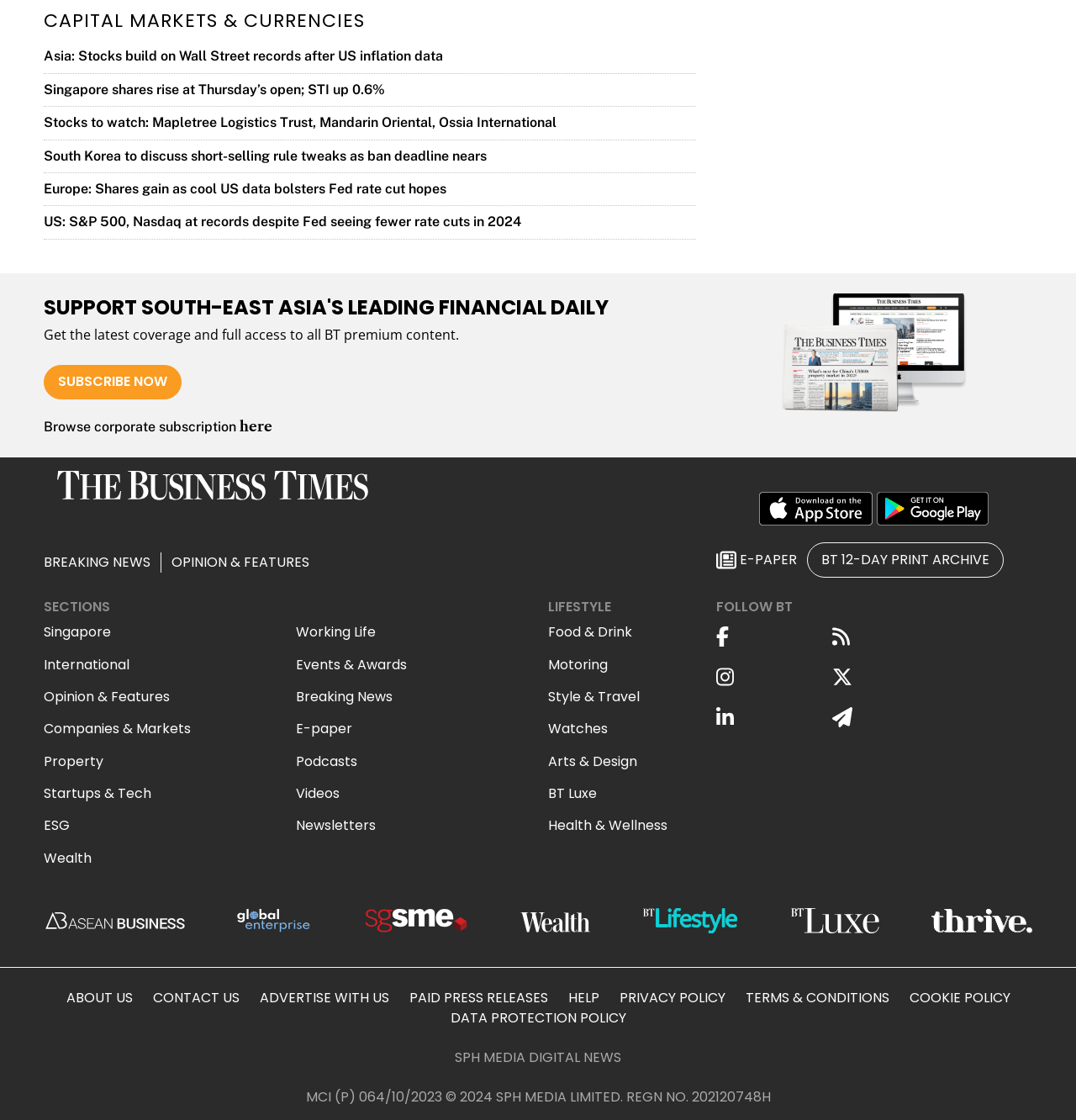Kindly provide the bounding box coordinates of the section you need to click on to fulfill the given instruction: "Browse corporate subscription options".

[0.041, 0.374, 0.223, 0.388]